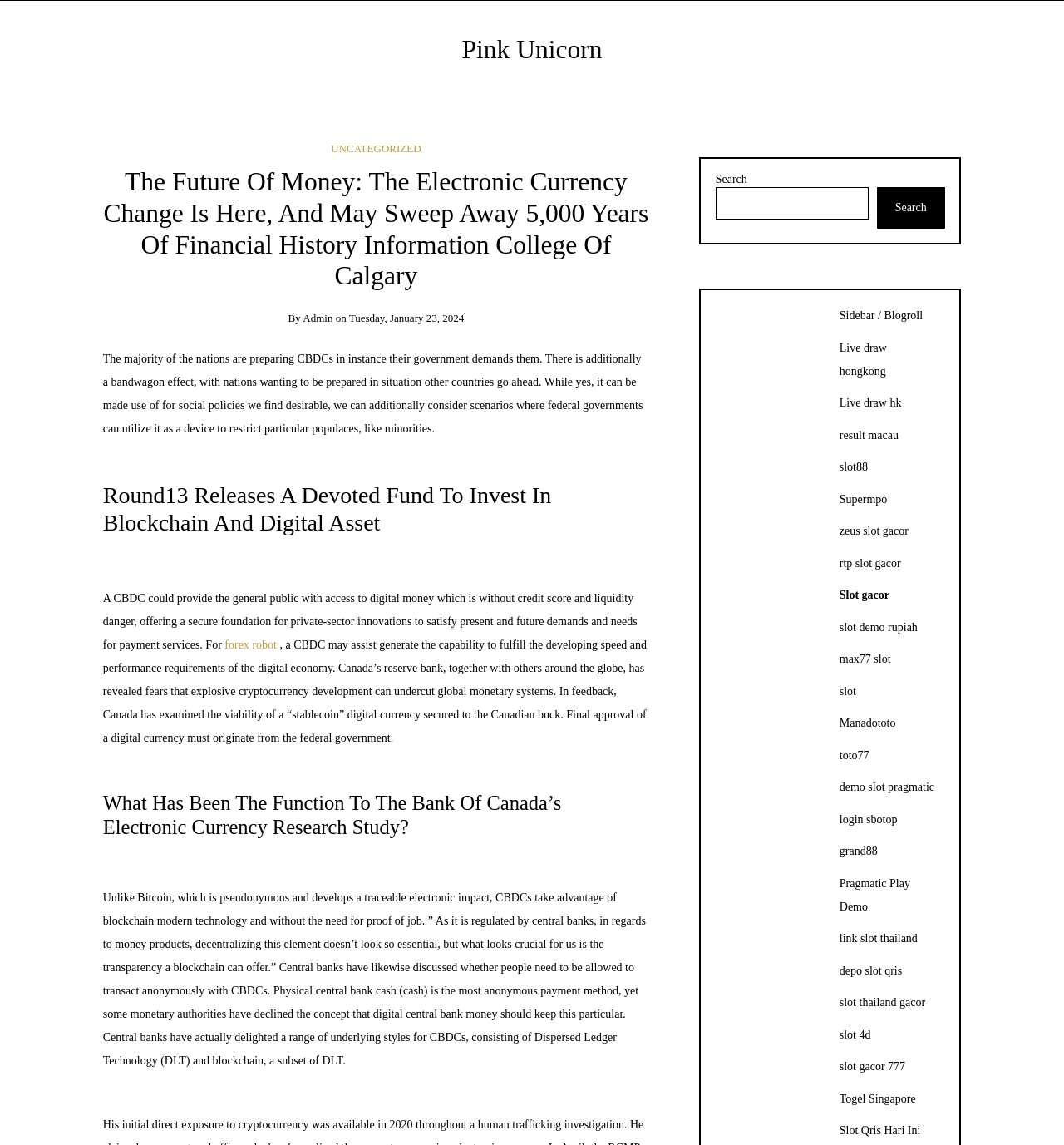Using the element description: "login sbotop", determine the bounding box coordinates for the specified UI element. The coordinates should be four float numbers between 0 and 1, [left, top, right, bottom].

[0.789, 0.71, 0.843, 0.721]